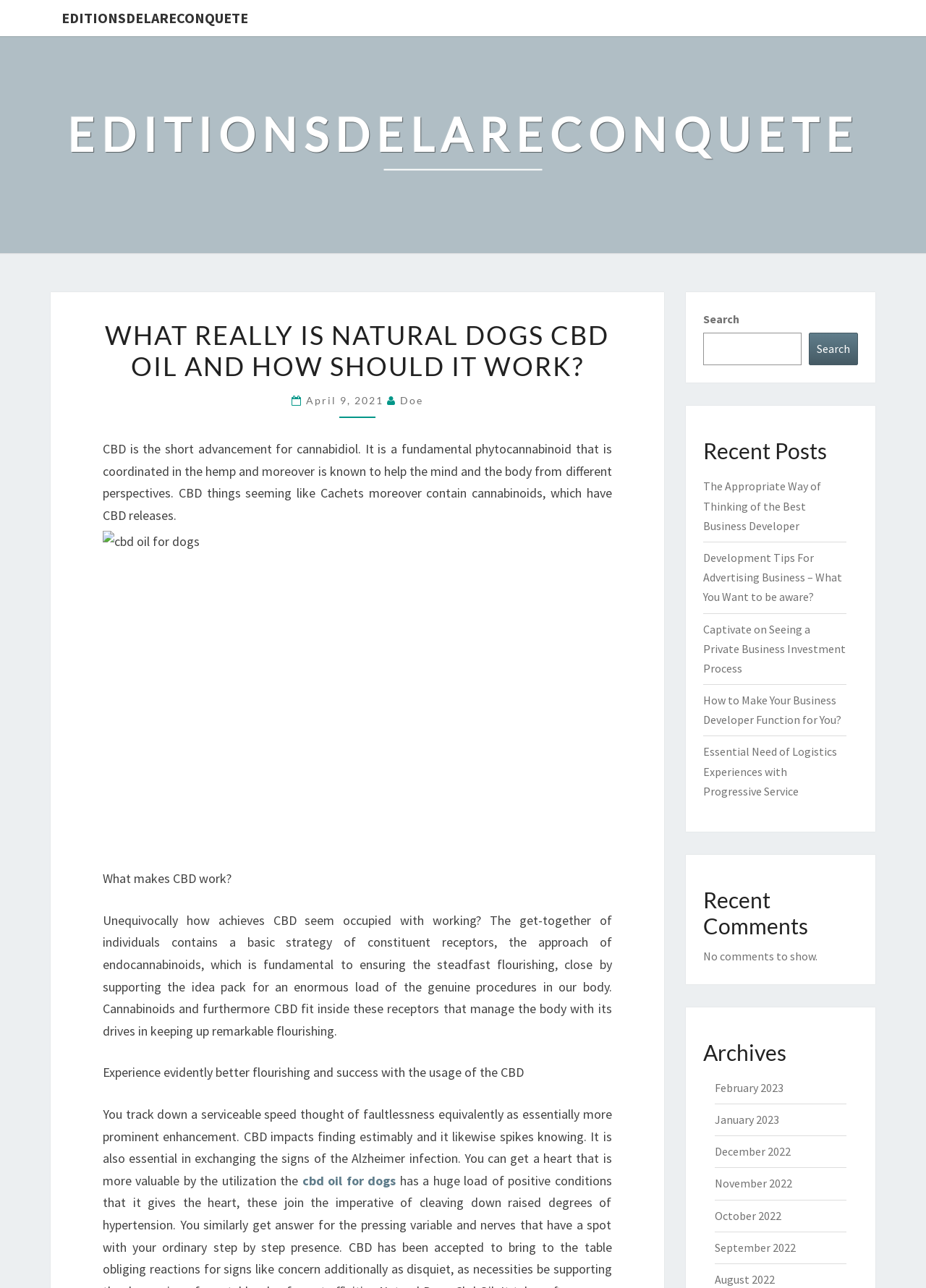Identify the bounding box coordinates of the region that needs to be clicked to carry out this instruction: "Search for something". Provide these coordinates as four float numbers ranging from 0 to 1, i.e., [left, top, right, bottom].

[0.759, 0.258, 0.866, 0.284]